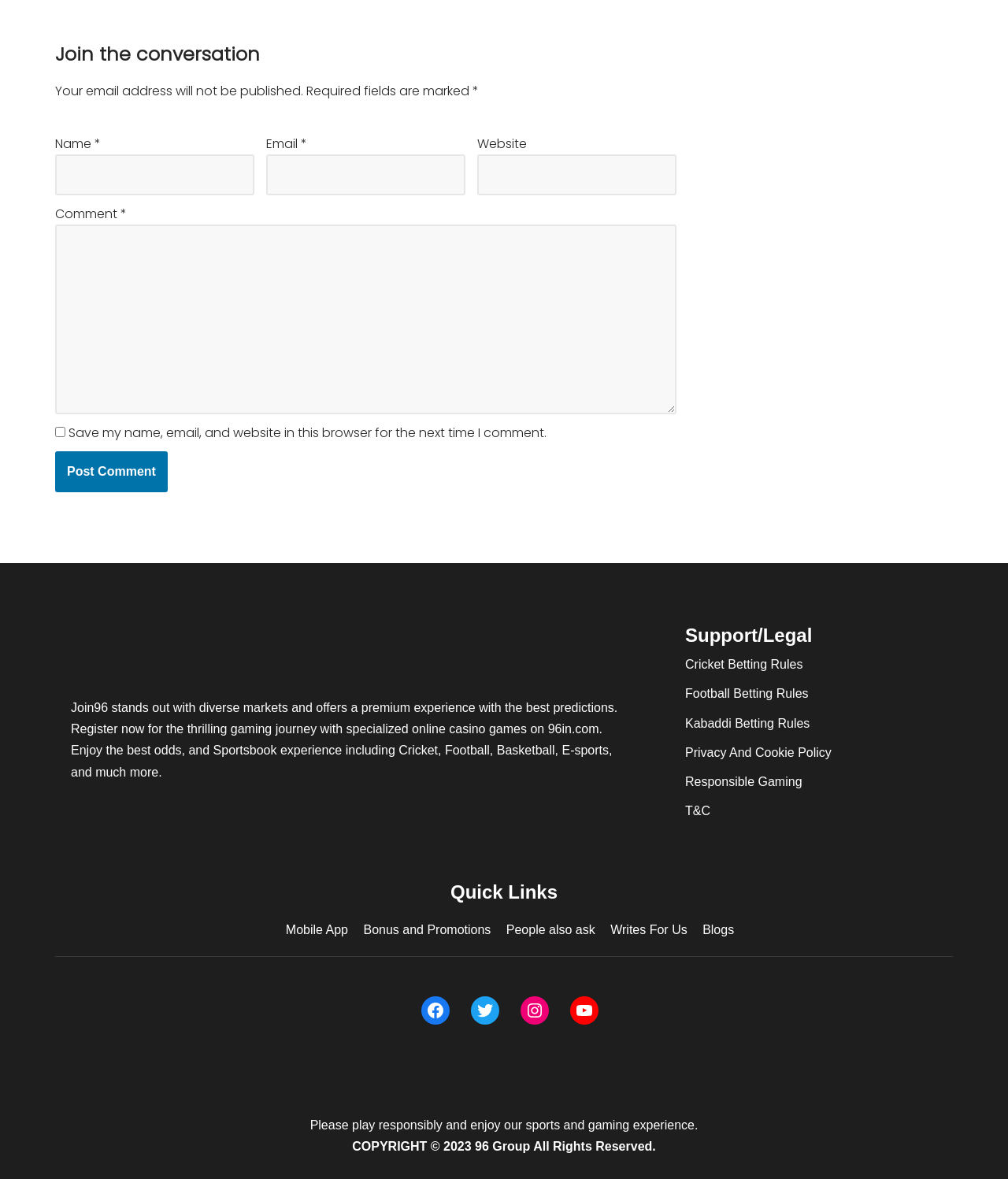Pinpoint the bounding box coordinates for the area that should be clicked to perform the following instruction: "Enter your name".

[0.055, 0.131, 0.252, 0.165]